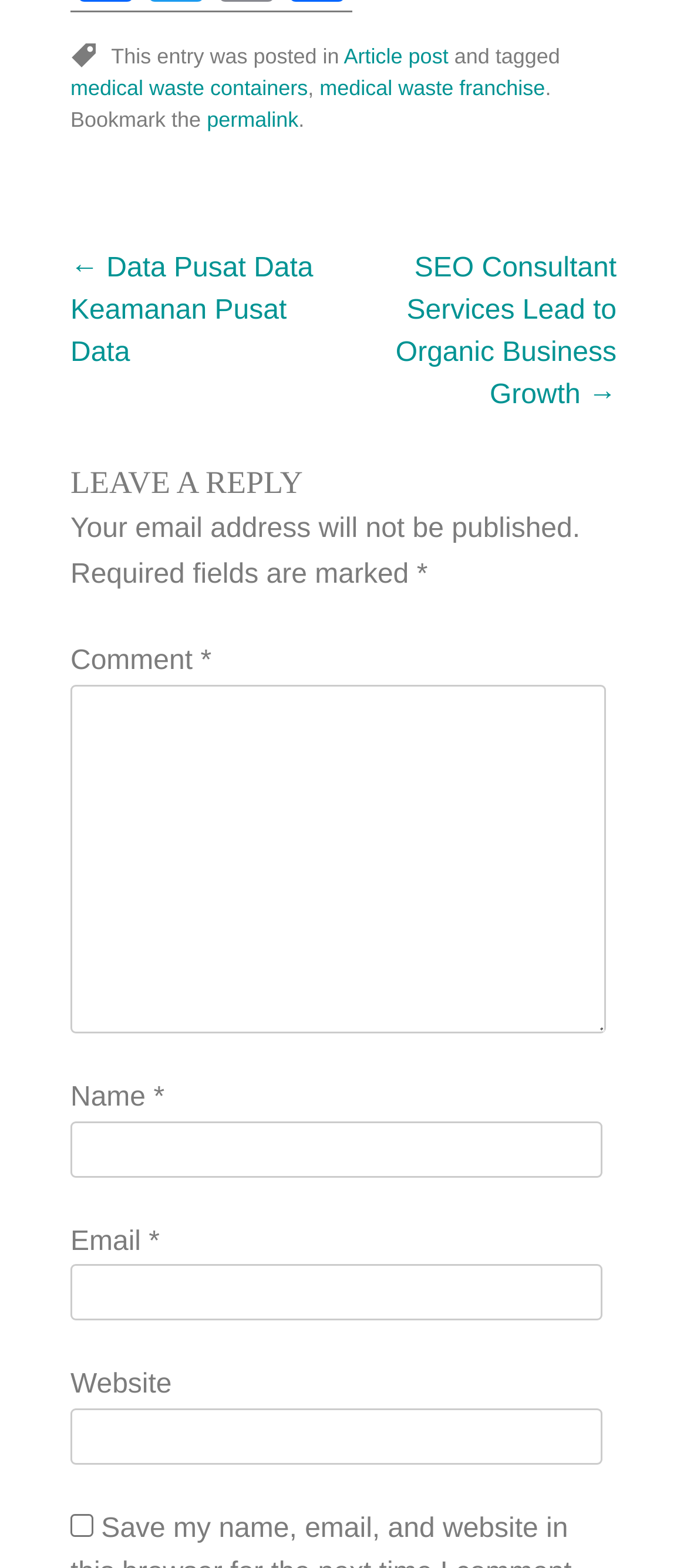Determine the bounding box coordinates of the clickable element to achieve the following action: 'Leave a reply'. Provide the coordinates as four float values between 0 and 1, formatted as [left, top, right, bottom].

[0.103, 0.293, 0.897, 0.324]